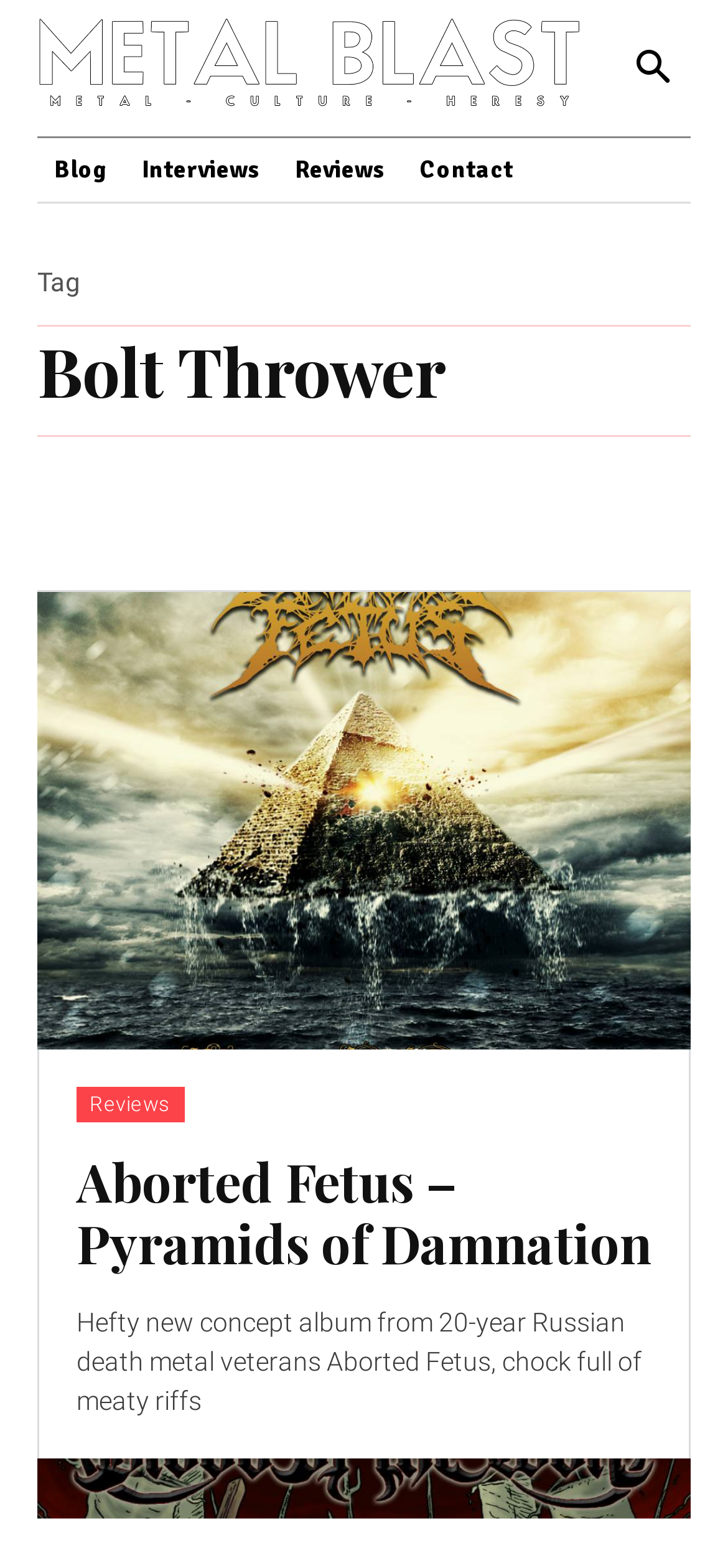Provide an in-depth description of the elements and layout of the webpage.

The webpage is about Bolt Thrower, a metal band, and features a logo at the top left corner. Below the logo, there is a navigation menu with links to 'Blog', 'Interviews', 'Reviews', and 'Contact', arranged horizontally from left to right. 

Further down, there is a large heading that reads 'Bolt Thrower', taking up about half of the page's width. Above this heading, there is a small text 'Tag'. 

On the left side of the page, there is a link to an album review, 'Aborted Fetus – Pyramids of Damnation', which is also the title of a heading below it. The heading is followed by a brief summary of the album, describing it as a "hefty new concept album from 20-year Russian death metal veterans Aborted Fetus, chock full of meaty riffs". 

There is another link to 'Reviews' at the bottom left corner of the page.